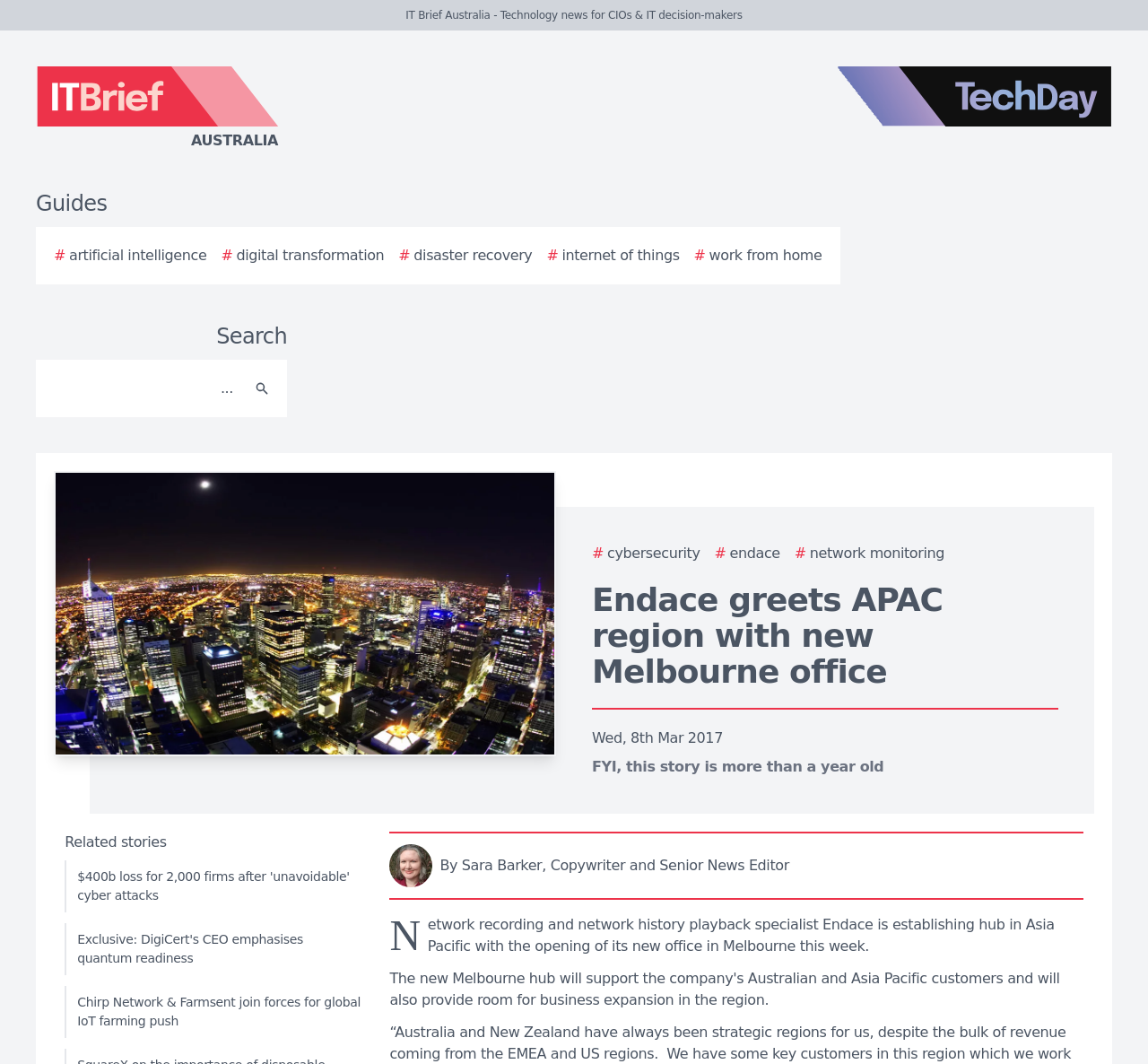Who is the author of the article?
Please provide a comprehensive answer based on the information in the image.

The answer can be found in the link element with the text 'Author image By Sara Barker, Copywriter and Senior News Editor' which contains an image of the author.